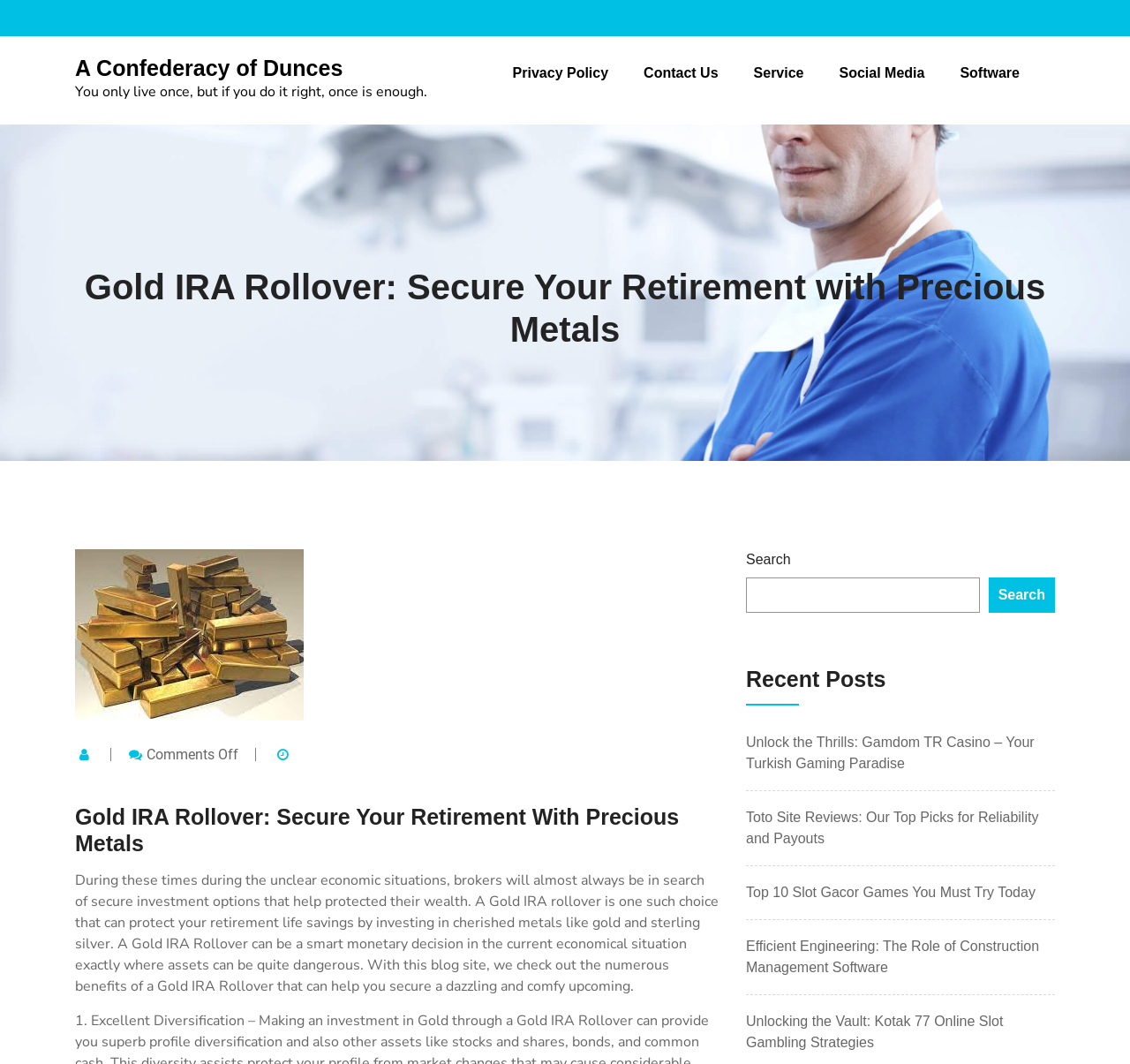Identify the bounding box coordinates of the part that should be clicked to carry out this instruction: "Read the 'Gold IRA Rollover: Secure Your Retirement with Precious Metals' article".

[0.066, 0.25, 0.934, 0.329]